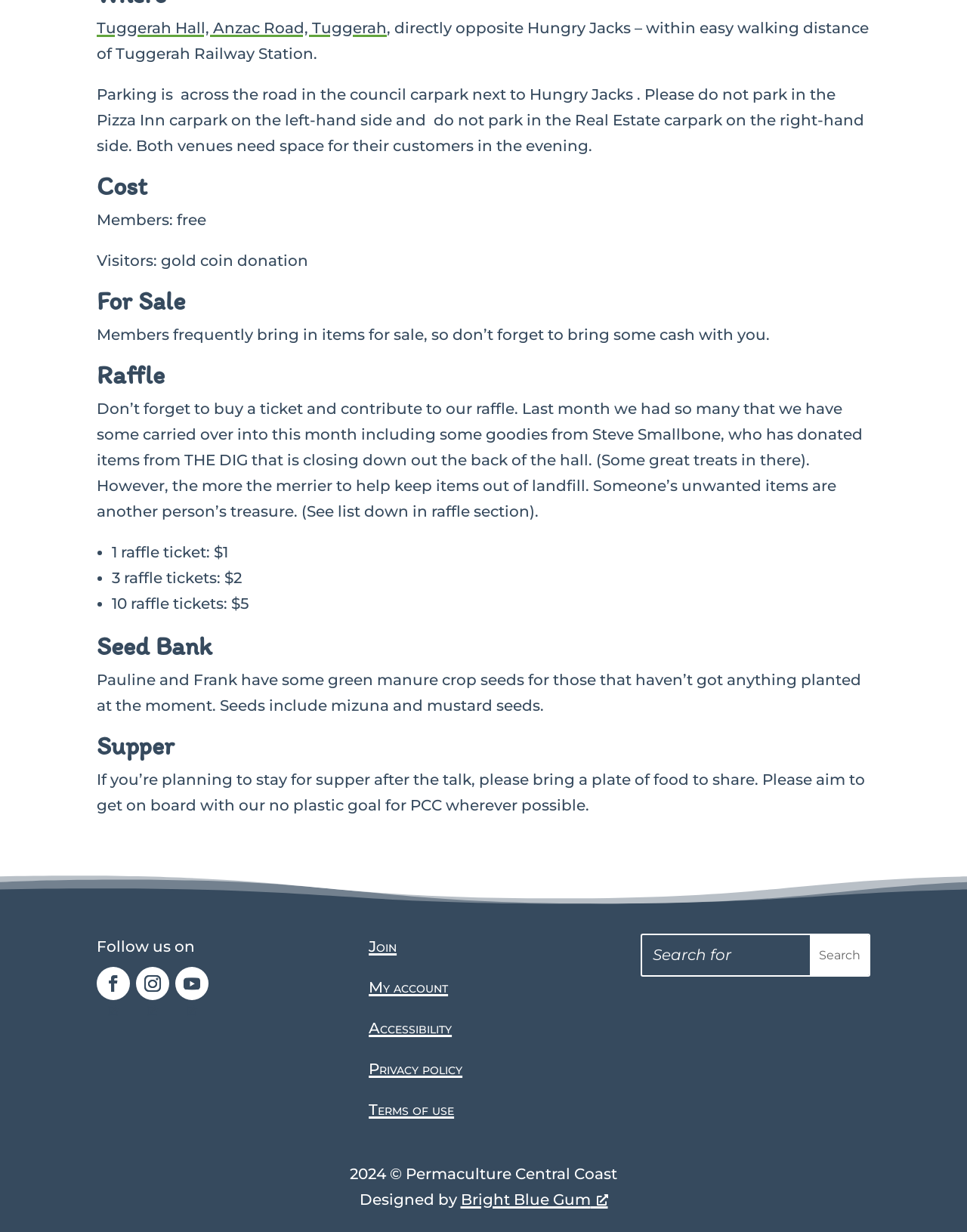Using the details from the image, please elaborate on the following question: How much does it cost for visitors to attend?

The cost for visitors is mentioned in the 'Cost' section, which states 'Visitors: gold coin donation'.